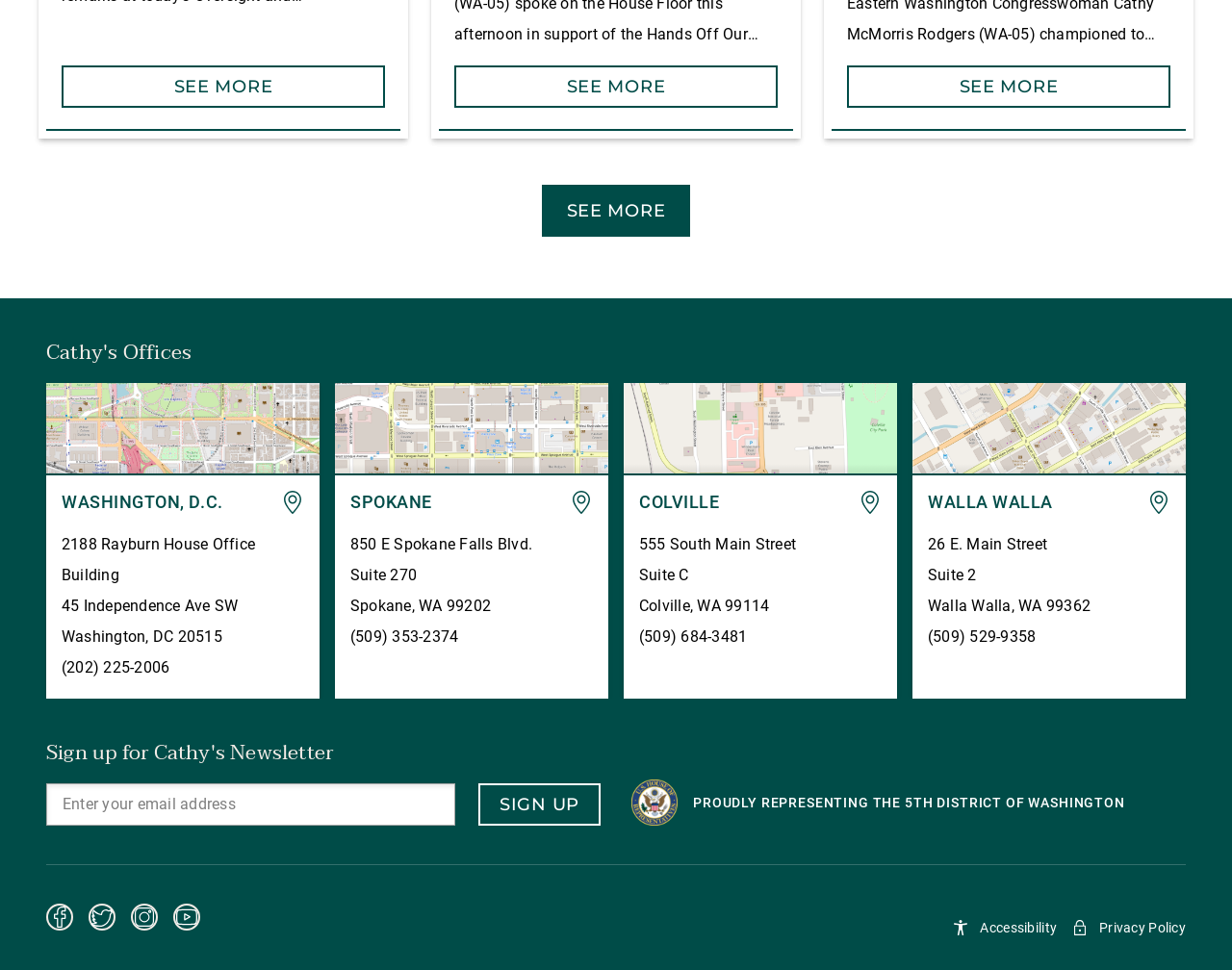Identify the bounding box coordinates of the part that should be clicked to carry out this instruction: "Click See More".

[0.05, 0.067, 0.312, 0.111]